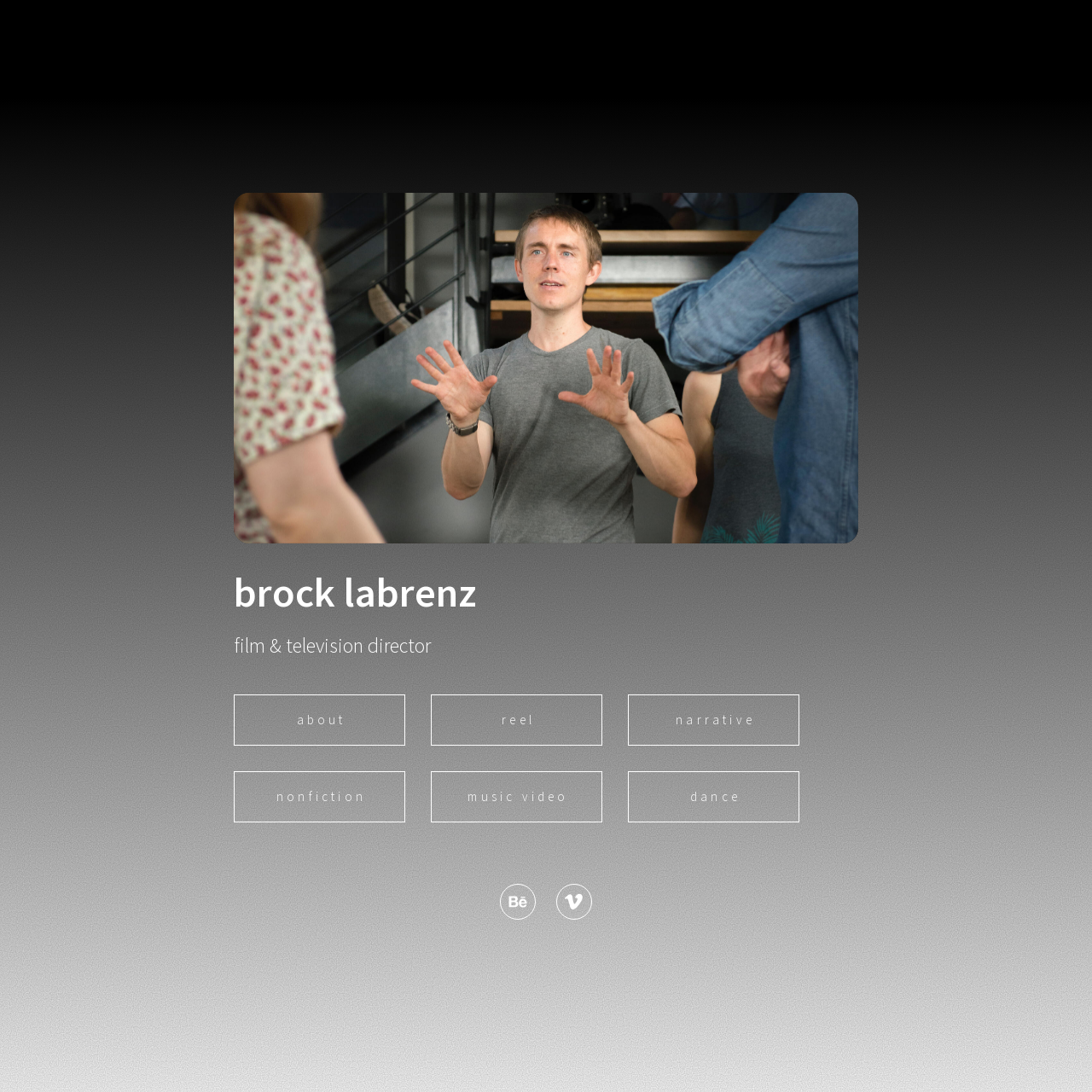Using the webpage screenshot and the element description music video, determine the bounding box coordinates. Specify the coordinates in the format (top-left x, top-left y, bottom-right x, bottom-right y) with values ranging from 0 to 1.

[0.395, 0.706, 0.552, 0.753]